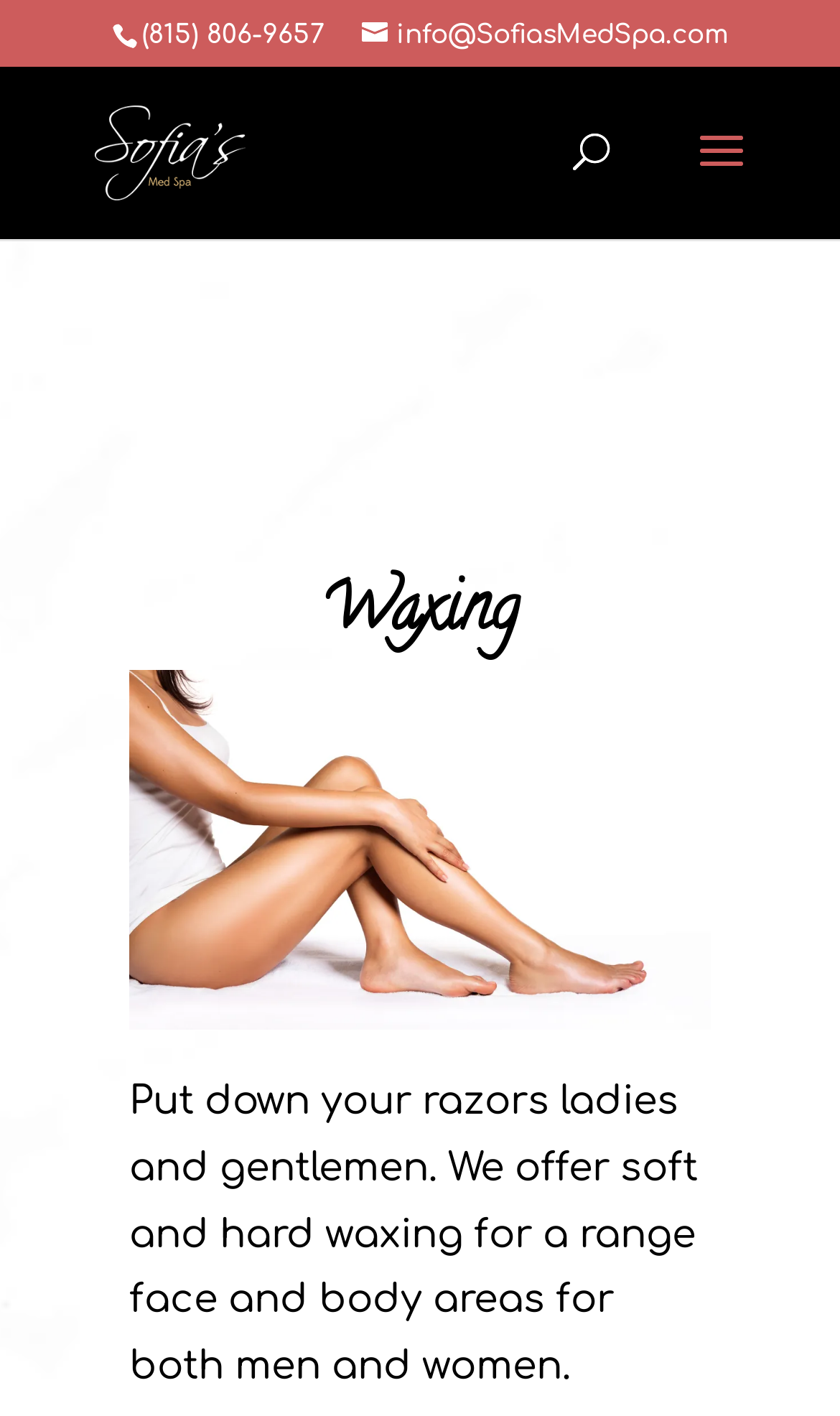What type of service does Sofia's Med Spa offer?
Please give a well-detailed answer to the question.

I found the type of service by looking at the heading element with the bounding box coordinates [0.154, 0.412, 0.846, 0.473], which contains the text 'Waxing'. Additionally, the image element with the bounding box coordinates [0.154, 0.473, 0.846, 0.728] has a description 'Sofias Med Spa Permanent Hair Removal', which further supports the idea that Sofia's Med Spa offers waxing services.